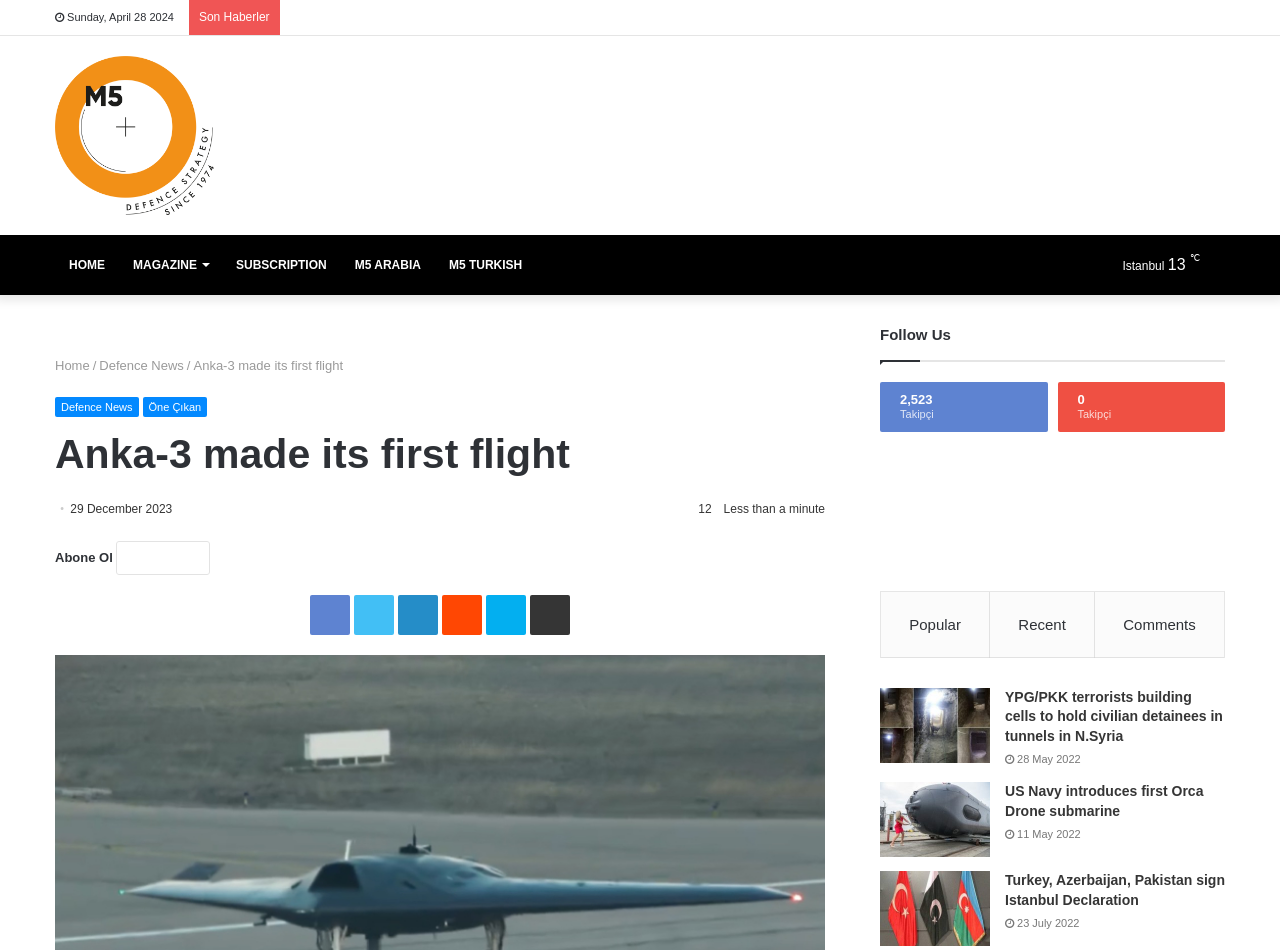Using the details in the image, give a detailed response to the question below:
What is the purpose of the link 'Abone Ol'?

I found the purpose of the link by looking at the text 'Abone Ol', which is a Turkish phrase that means 'Subscribe'. The link is likely used to subscribe to a newsletter or a service.